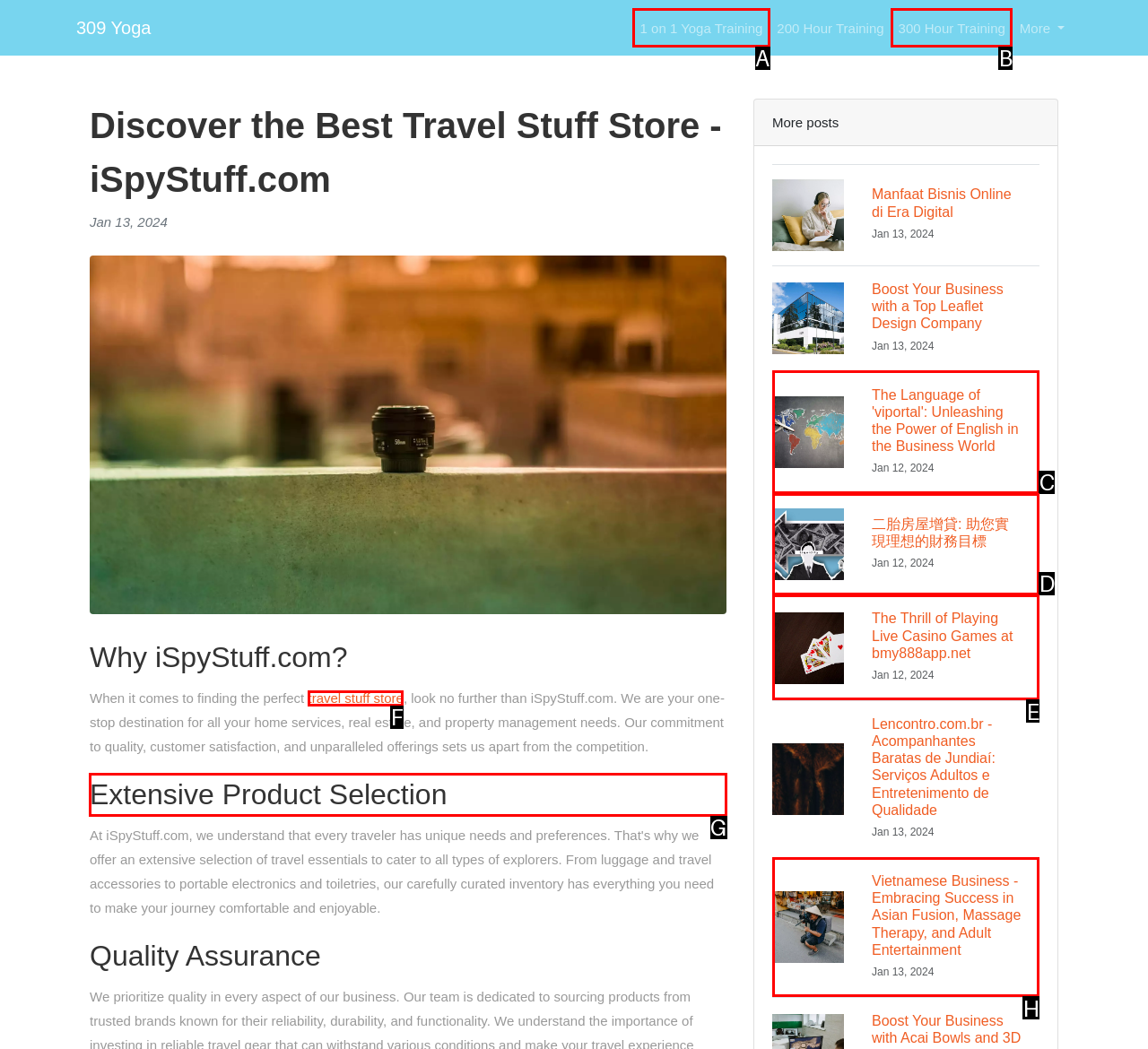Tell me the correct option to click for this task: Explore 'Extensive Product Selection'
Write down the option's letter from the given choices.

G